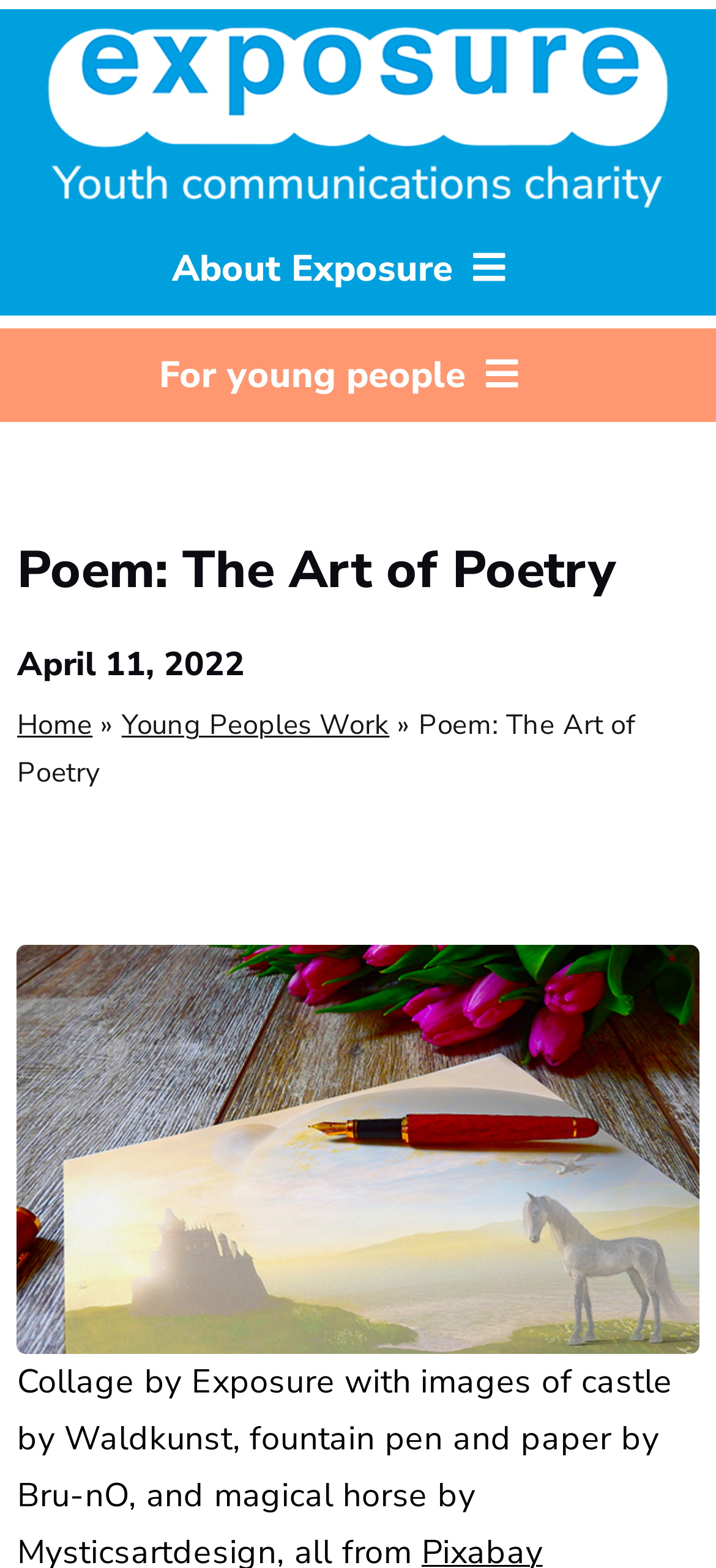Determine the bounding box coordinates for the area that should be clicked to carry out the following instruction: "Learn about Exposure".

[0.0, 0.141, 0.949, 0.201]